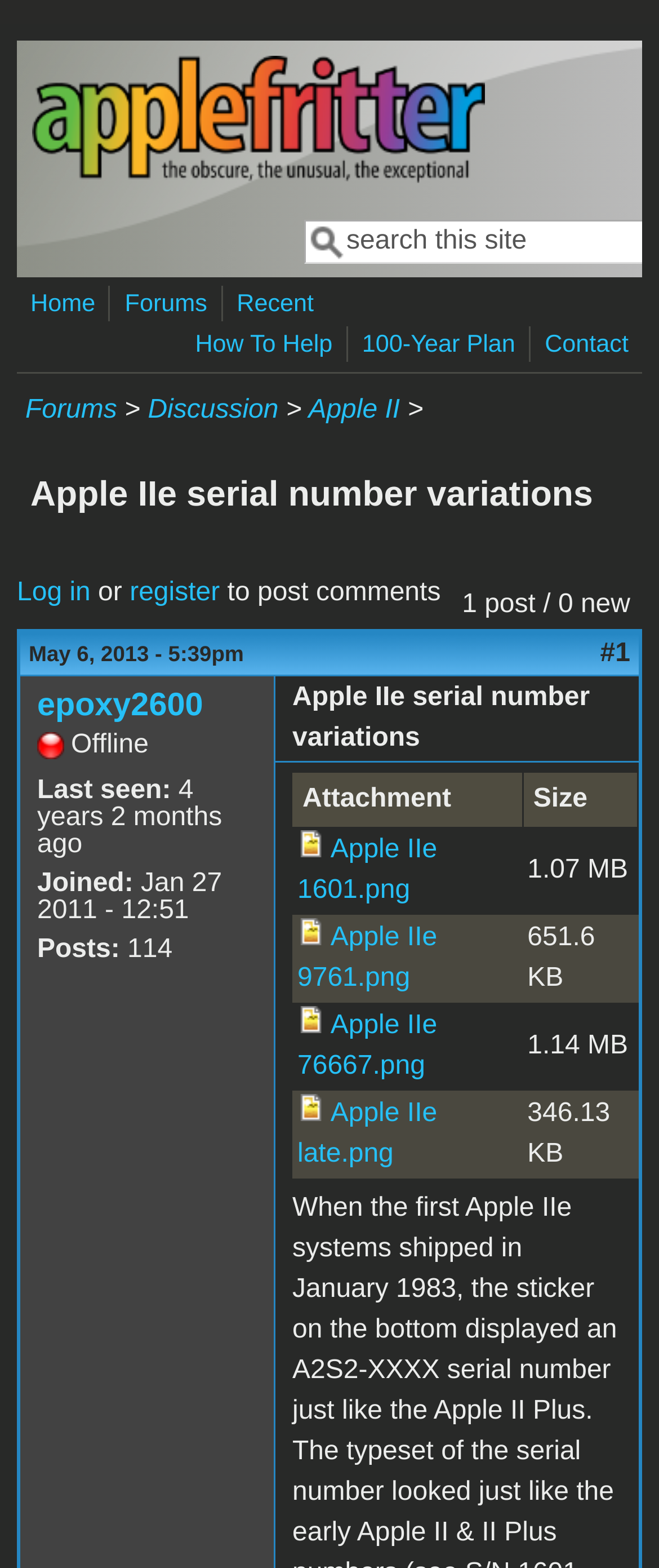Produce a meticulous description of the webpage.

The webpage is about Apple IIe serial number variations. At the top, there is a link to skip to the main content. Below that, there is a navigation menu with links to "Home", "Forums", "Recent", "How To Help", "100-Year Plan", and "Contact". 

To the right of the navigation menu, there is a search form with a label "search this site". 

The main content of the page is divided into two sections. The first section has a heading "Apple IIe serial number variations" and displays information about a post, including the number of posts and comments, and the date it was posted. Below that, there is information about the author of the post, including their username, status, and the date they joined the site.

The second section is a table that lists four attachments, each with an image icon, a filename, and a file size. The attachments are images of different Apple IIe models.

There are also several links and buttons throughout the page, including a link to log in or register to post comments, and links to view the attachments.